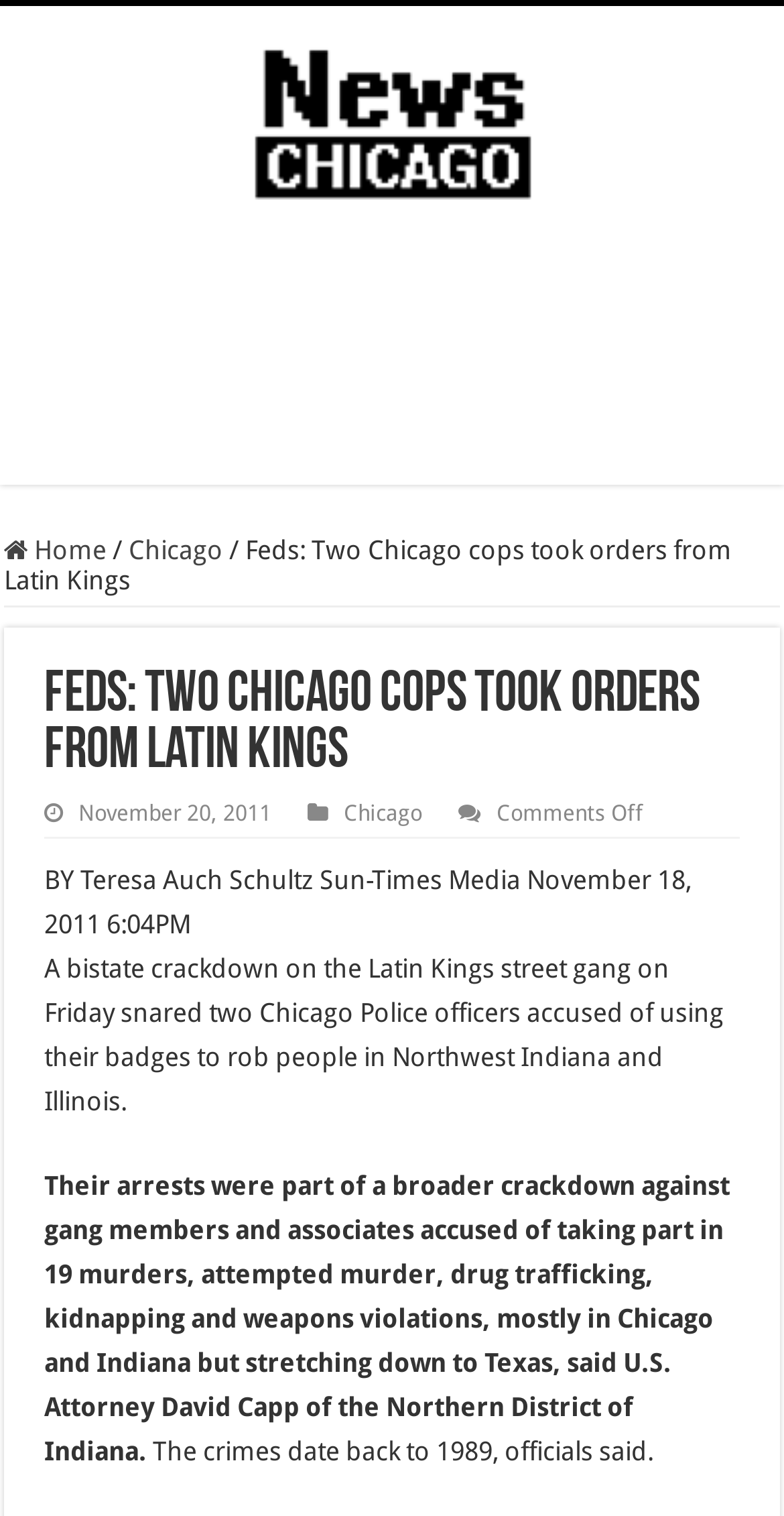Use a single word or phrase to answer this question: 
What is the name of the gang mentioned in the article?

Latin Kings